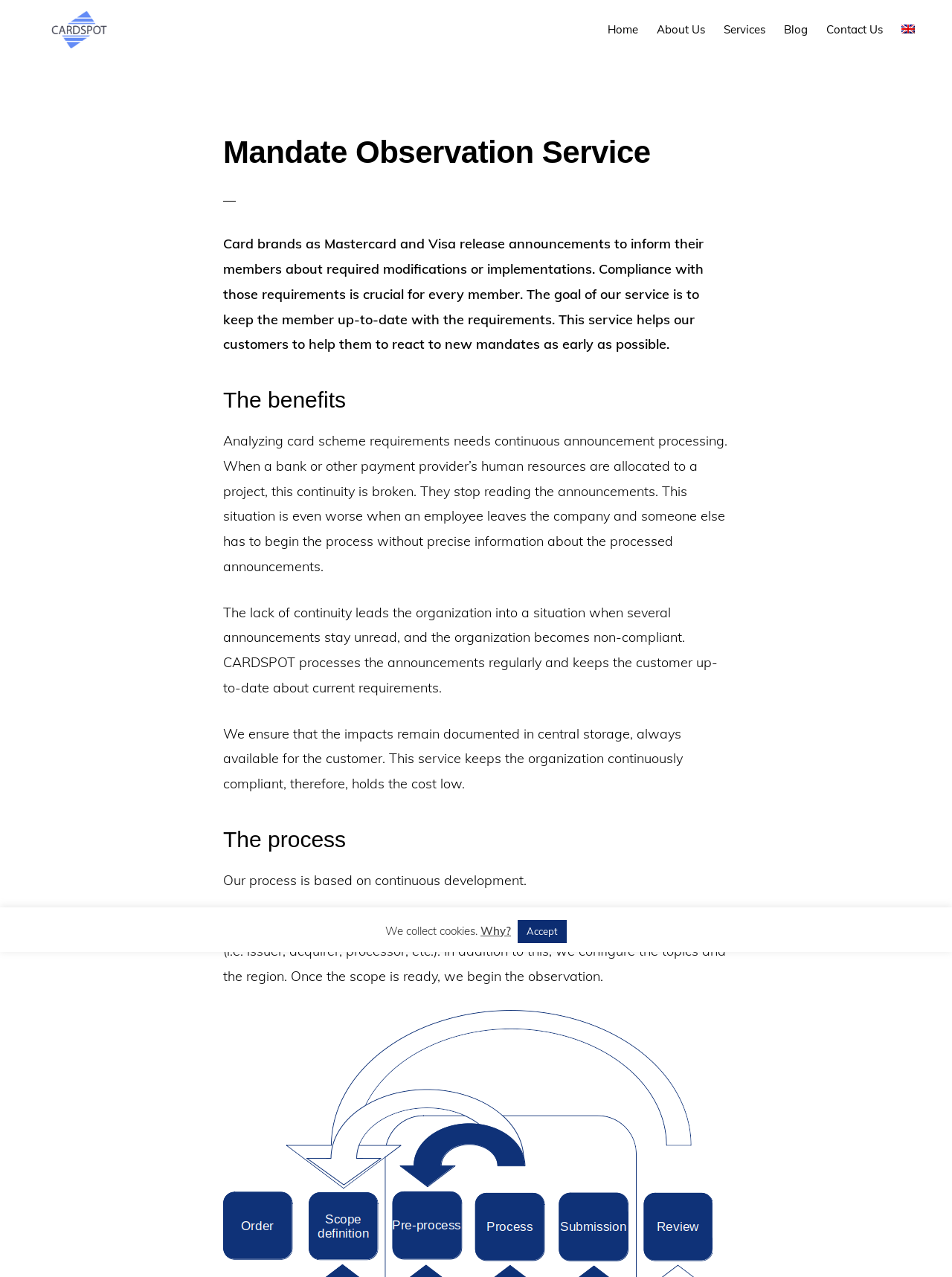Identify the bounding box coordinates of the part that should be clicked to carry out this instruction: "Learn about Cardspot".

[0.031, 0.027, 0.135, 0.041]